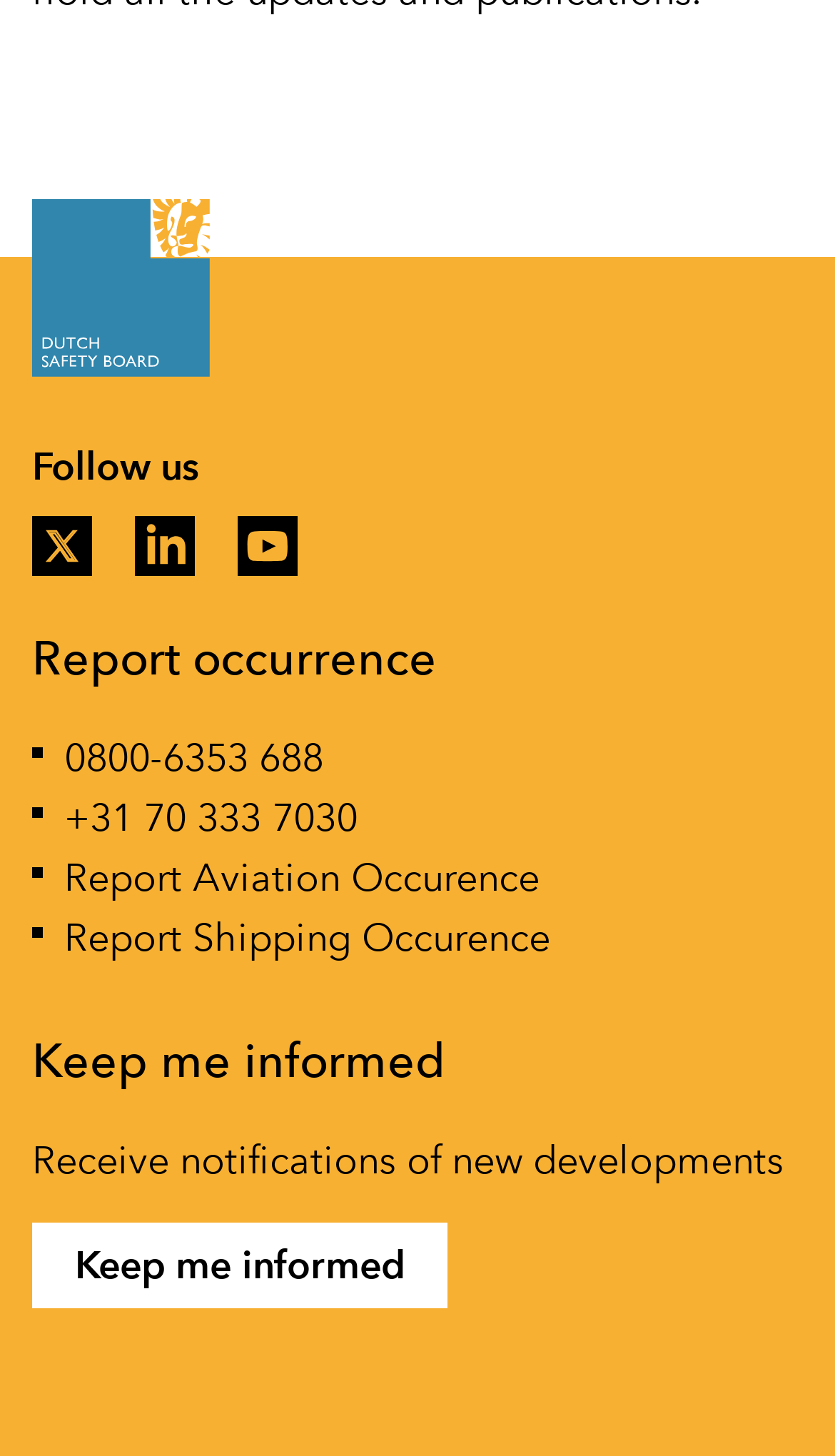What is the purpose of the 'Keep me informed' section?
Refer to the image and offer an in-depth and detailed answer to the question.

I understood the purpose of the 'Keep me informed' section by reading the text 'Receive notifications of new developments' which is below the 'Keep me informed' heading.